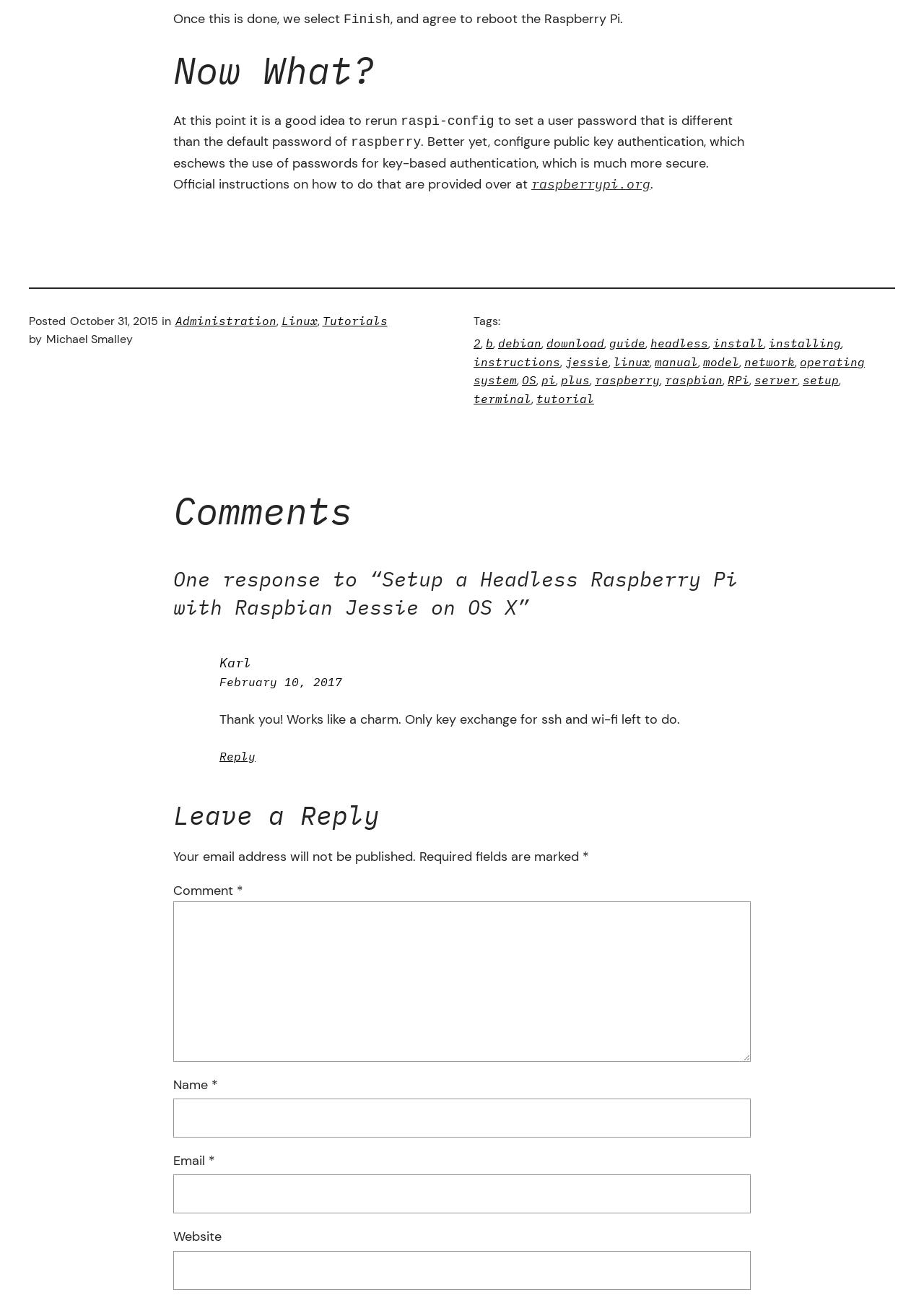Highlight the bounding box coordinates of the region I should click on to meet the following instruction: "Leave a reply".

[0.188, 0.61, 0.812, 0.637]